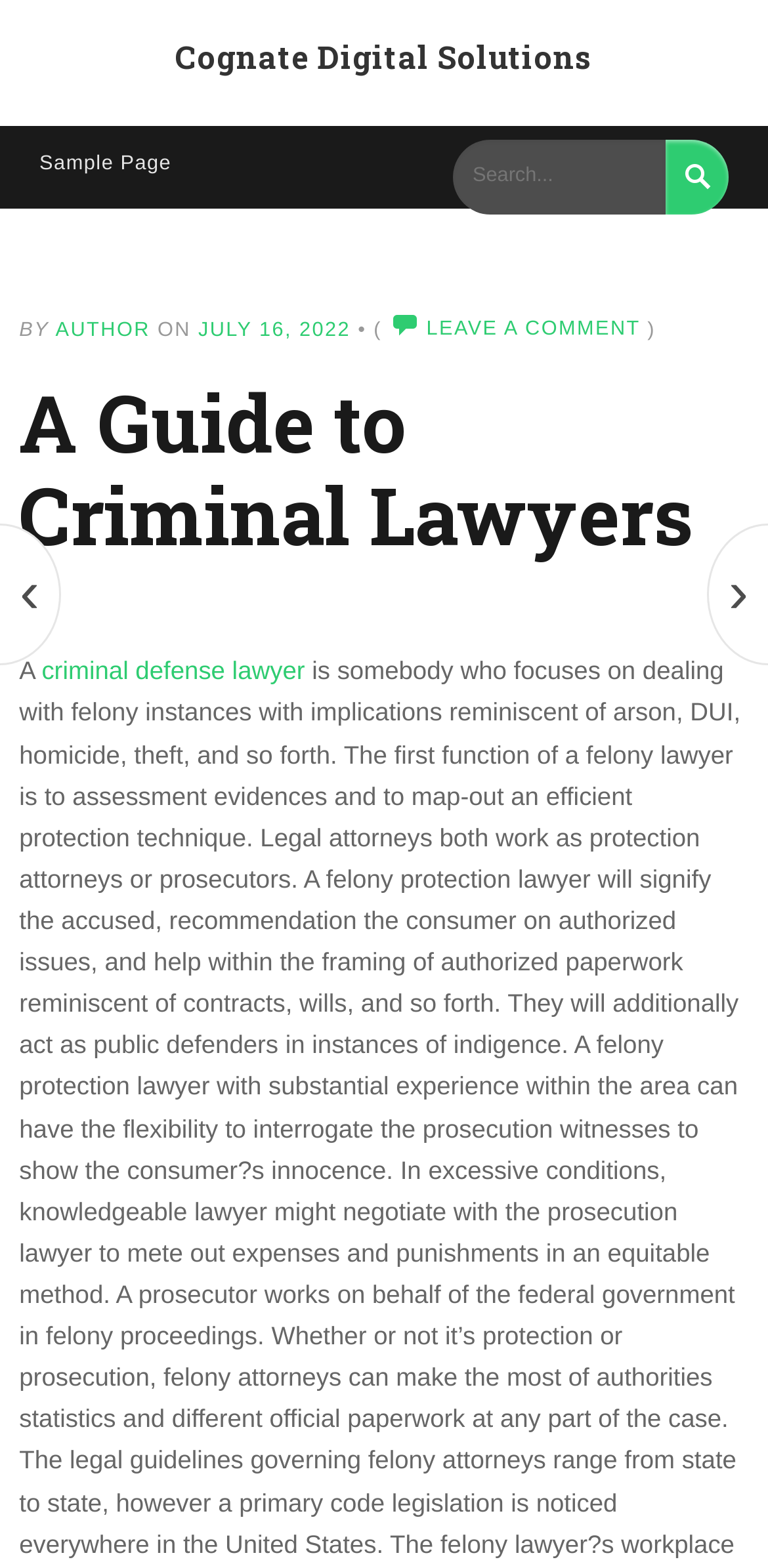Using the details in the image, give a detailed response to the question below:
What is the topic of the article?

The topic of the article can be found in the heading below the company name, which reads 'A Guide to Criminal Lawyers'. This suggests that the article is about criminal lawyers.